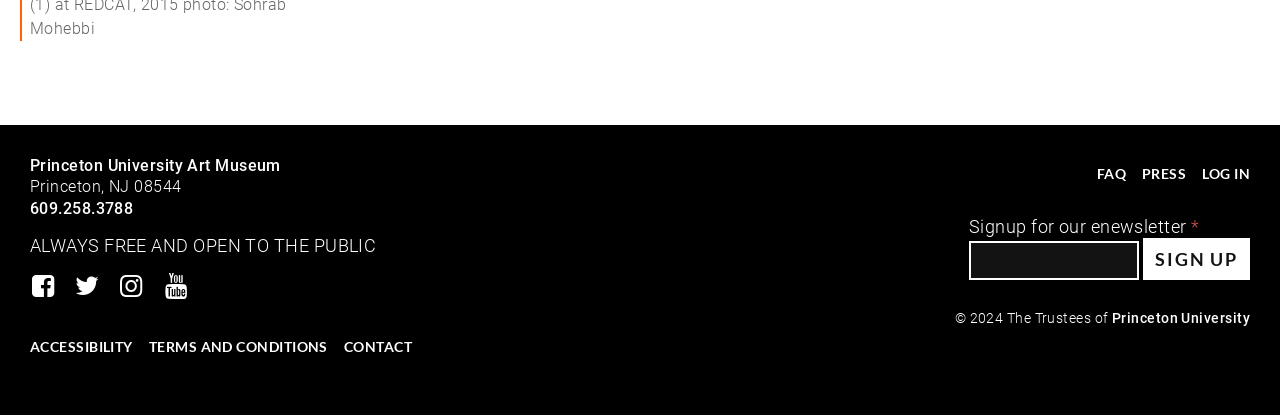Could you highlight the region that needs to be clicked to execute the instruction: "Enter email address"?

[0.757, 0.58, 0.89, 0.674]